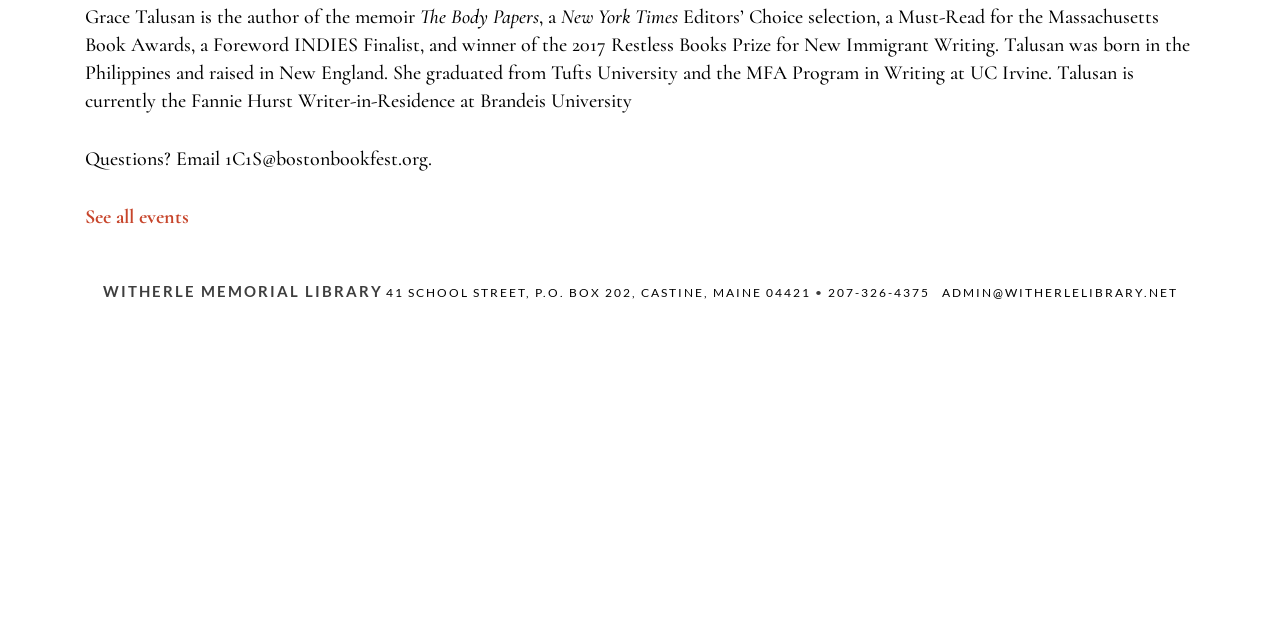For the given element description See all events, determine the bounding box coordinates of the UI element. The coordinates should follow the format (top-left x, top-left y, bottom-right x, bottom-right y) and be within the range of 0 to 1.

[0.066, 0.32, 0.148, 0.358]